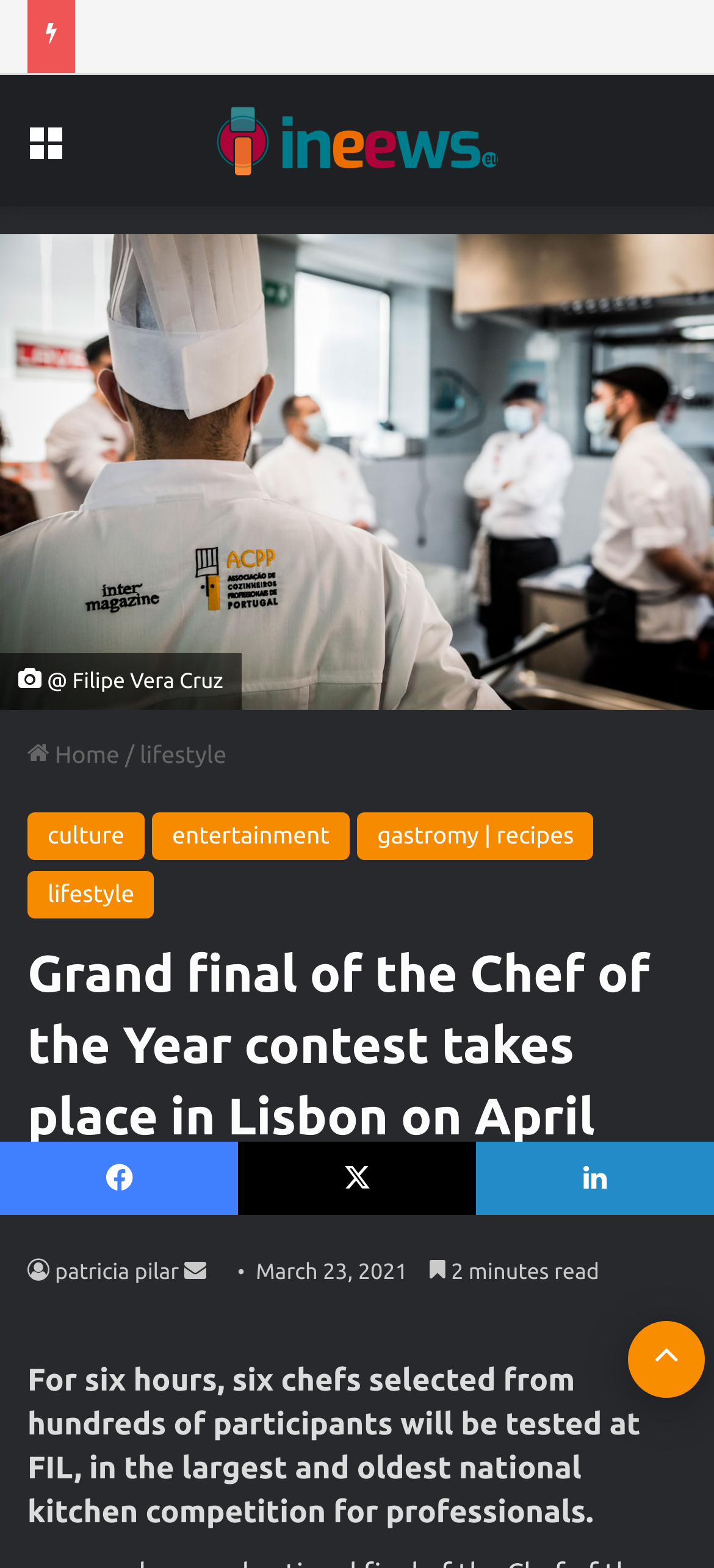What is the main heading of this webpage? Please extract and provide it.

Grand final of the Chef of the Year contest takes place in Lisbon on April 15th